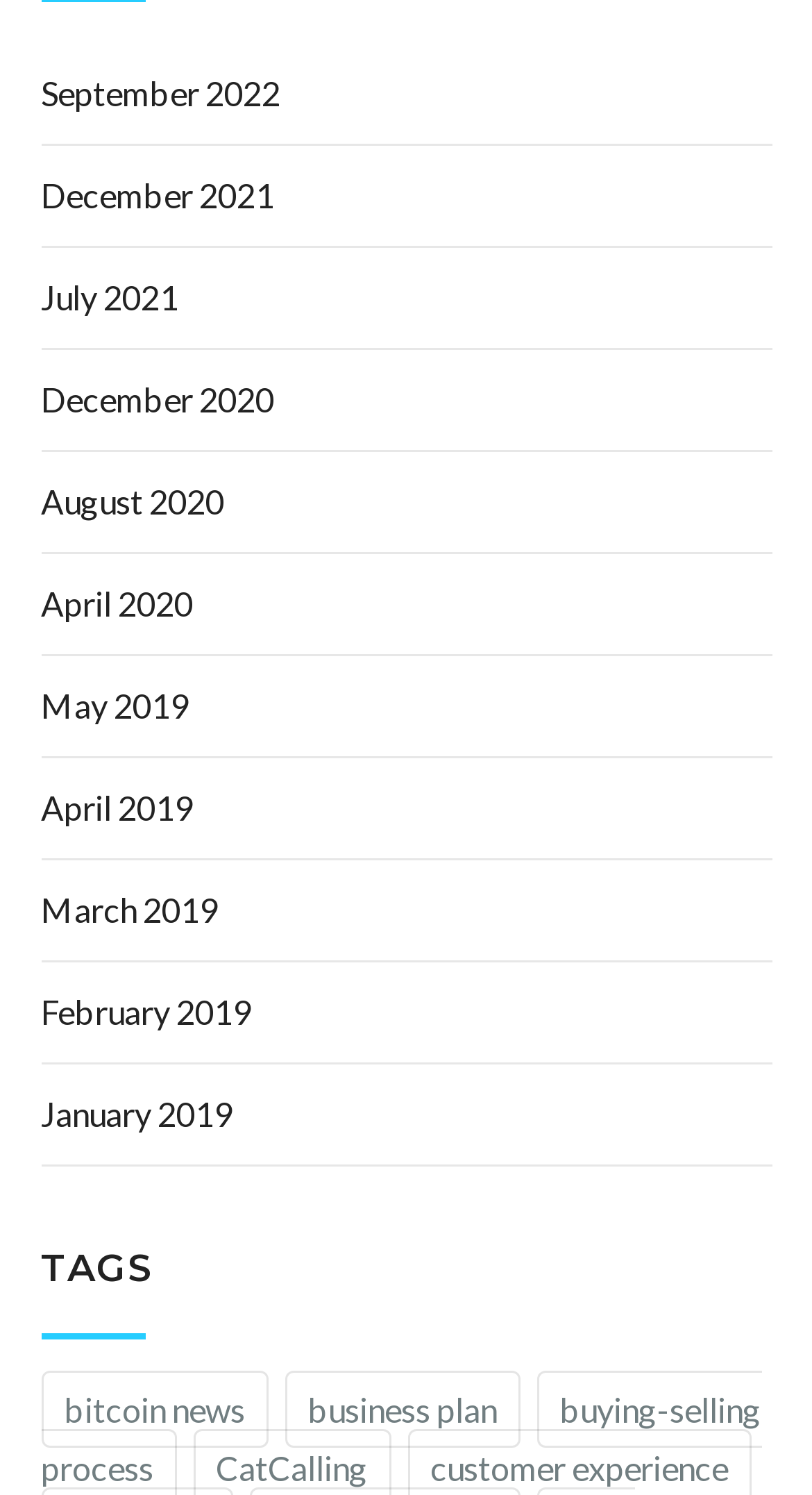Please provide the bounding box coordinates for the element that needs to be clicked to perform the instruction: "read bitcoin news". The coordinates must consist of four float numbers between 0 and 1, formatted as [left, top, right, bottom].

[0.05, 0.917, 0.329, 0.969]